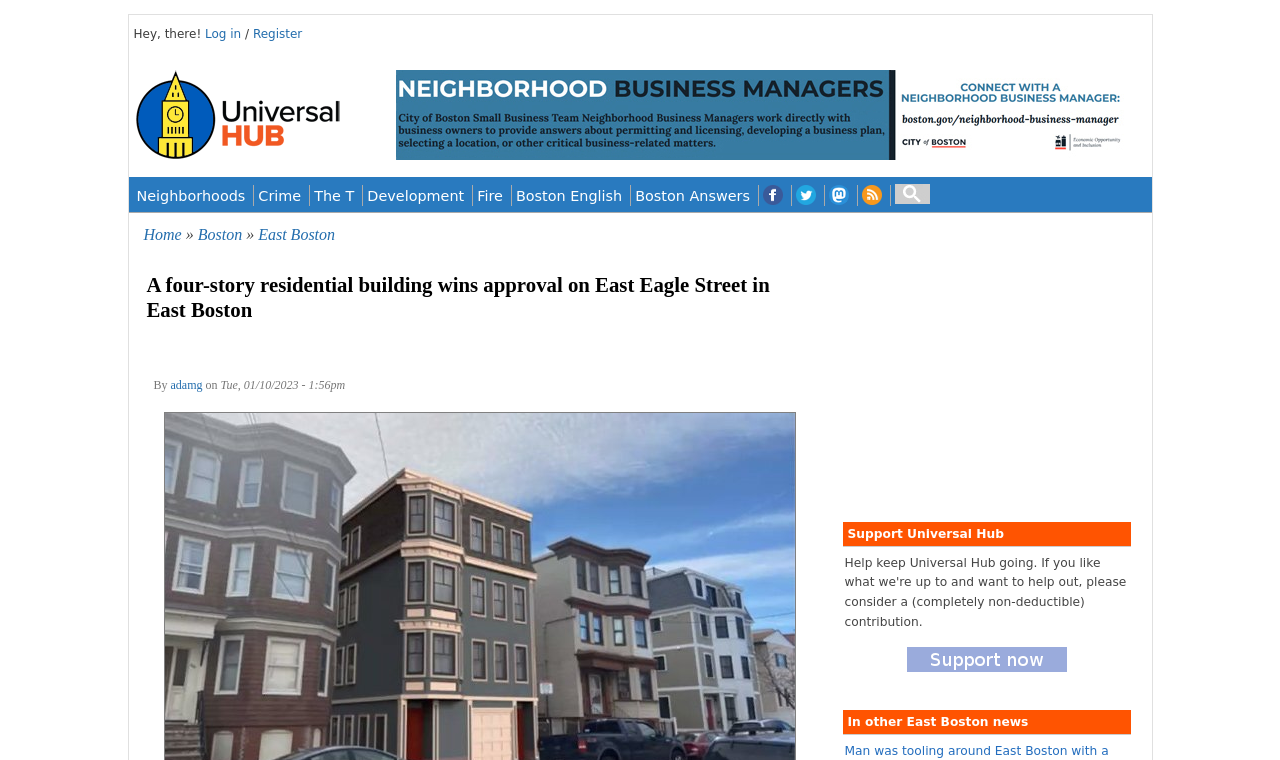Who wrote the article about the approved building?
Give a detailed and exhaustive answer to the question.

The webpage has a section with the text 'By' followed by a link 'adamg', which suggests that adamg is the author of the article about the approved building.